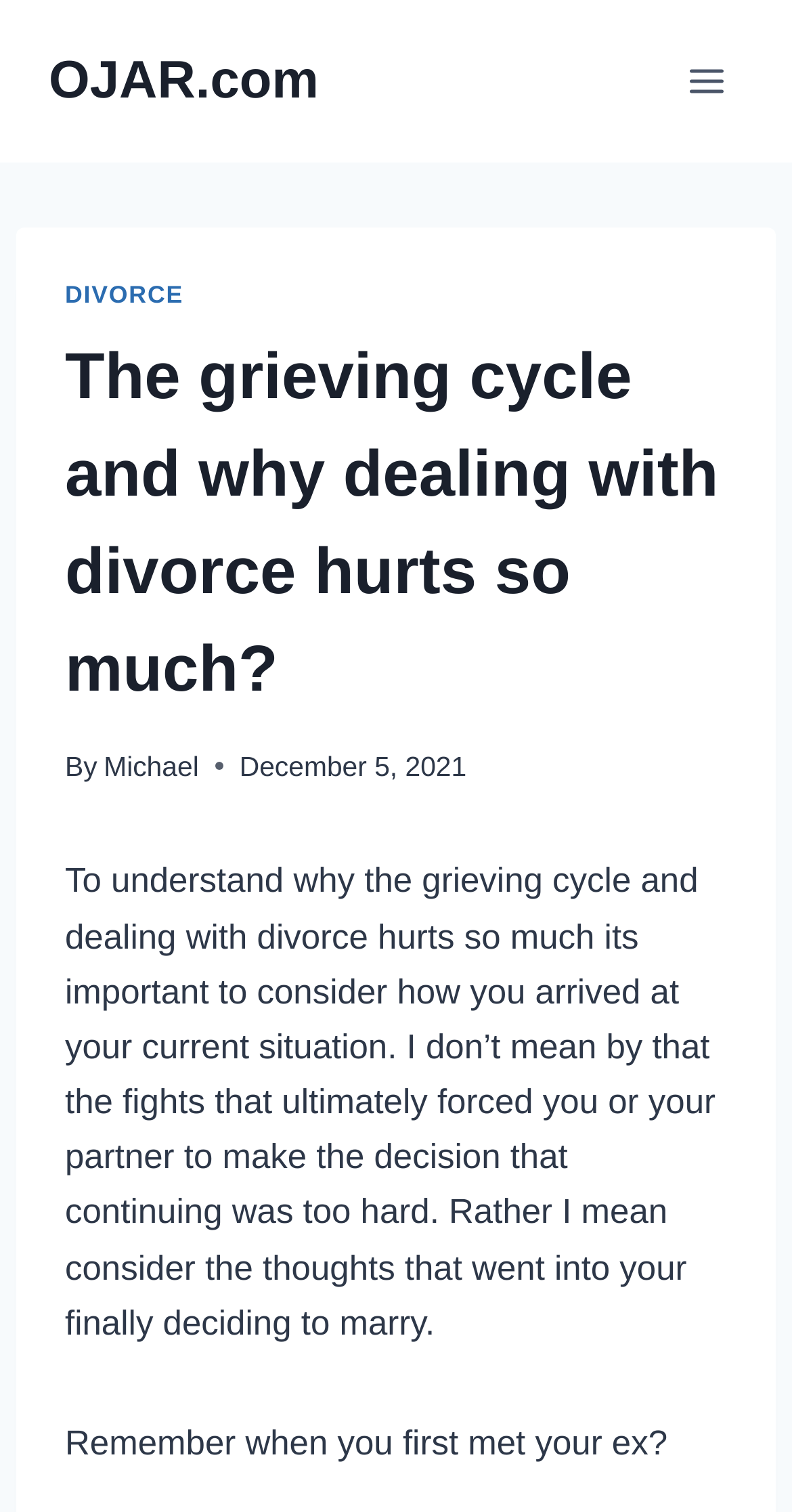What is the website's name?
Using the image provided, answer with just one word or phrase.

OJAR.com